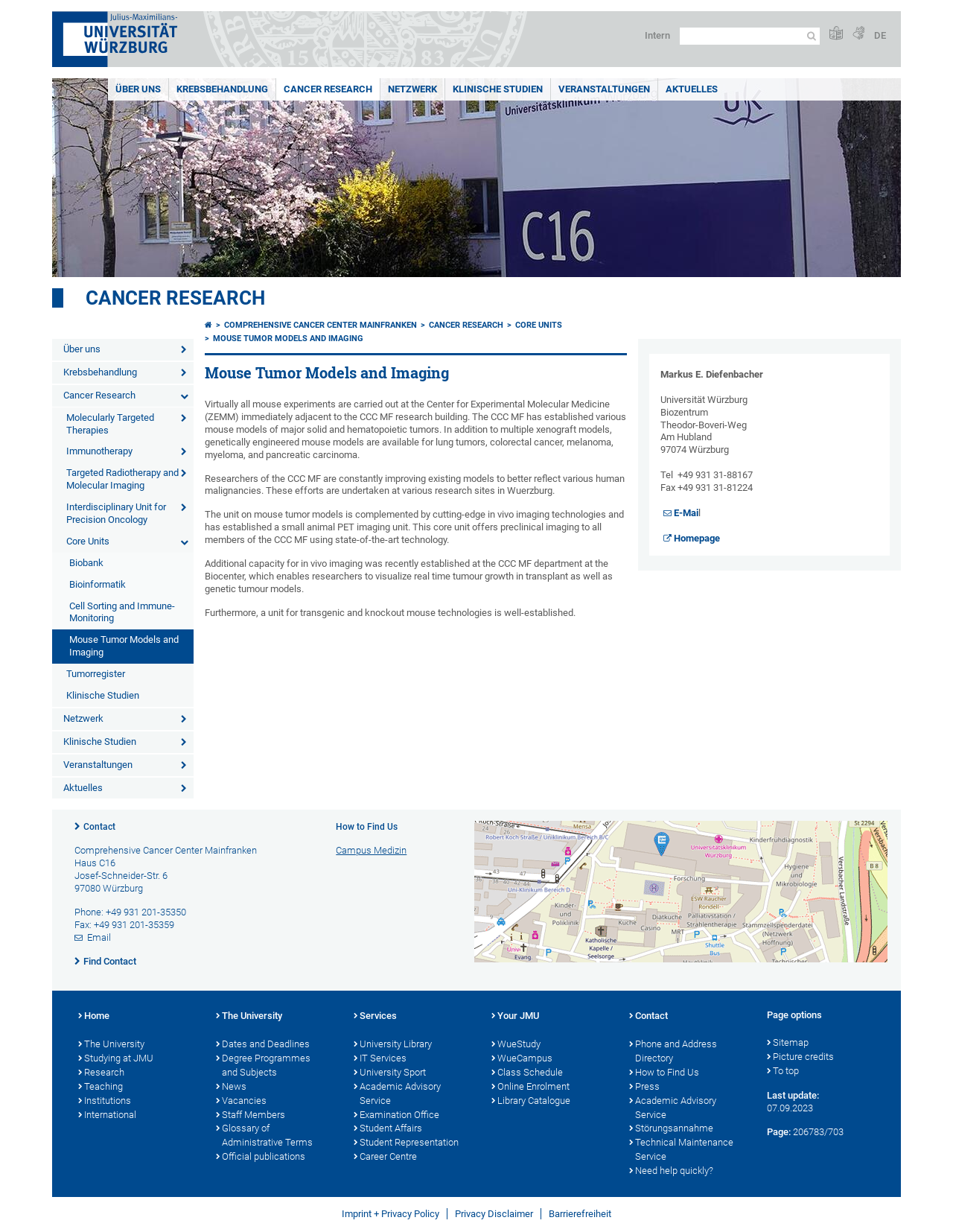Where is the Comprehensive Cancer Center Mainfranken located?
Please provide a single word or phrase as your answer based on the image.

Würzburg